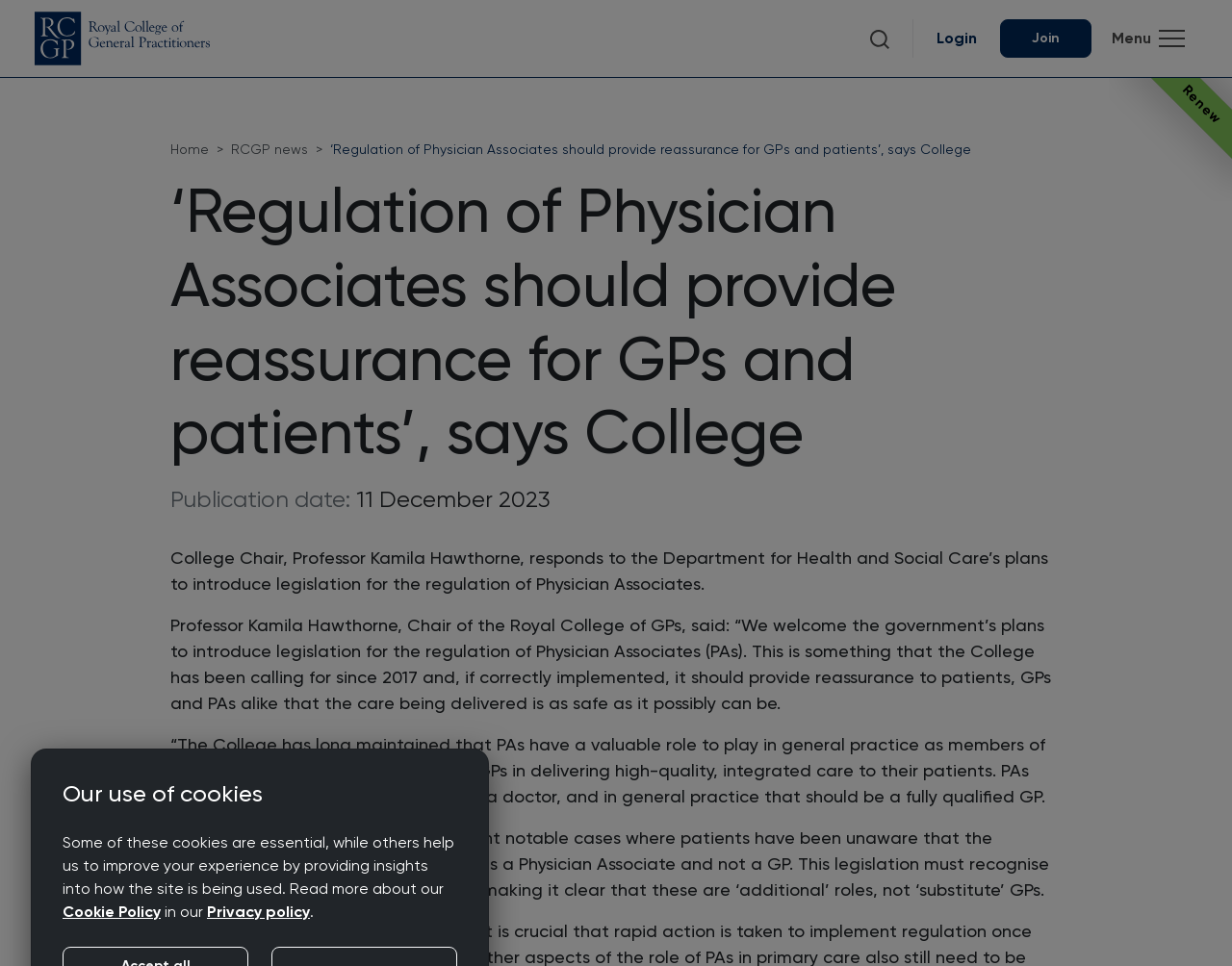Identify the bounding box for the UI element described as: "Cookie Policy". The coordinates should be four float numbers between 0 and 1, i.e., [left, top, right, bottom].

[0.051, 0.934, 0.13, 0.953]